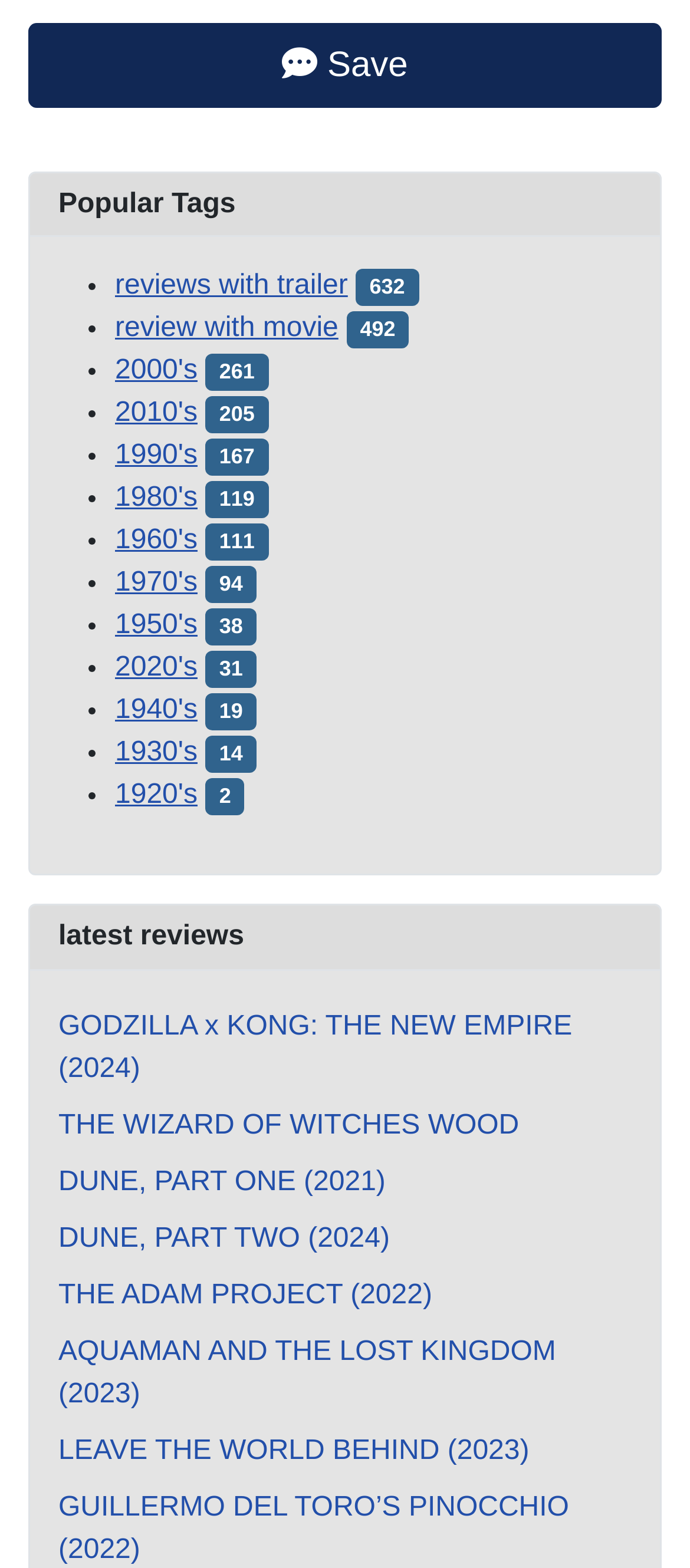Point out the bounding box coordinates of the section to click in order to follow this instruction: "Explore Master Data Management".

None